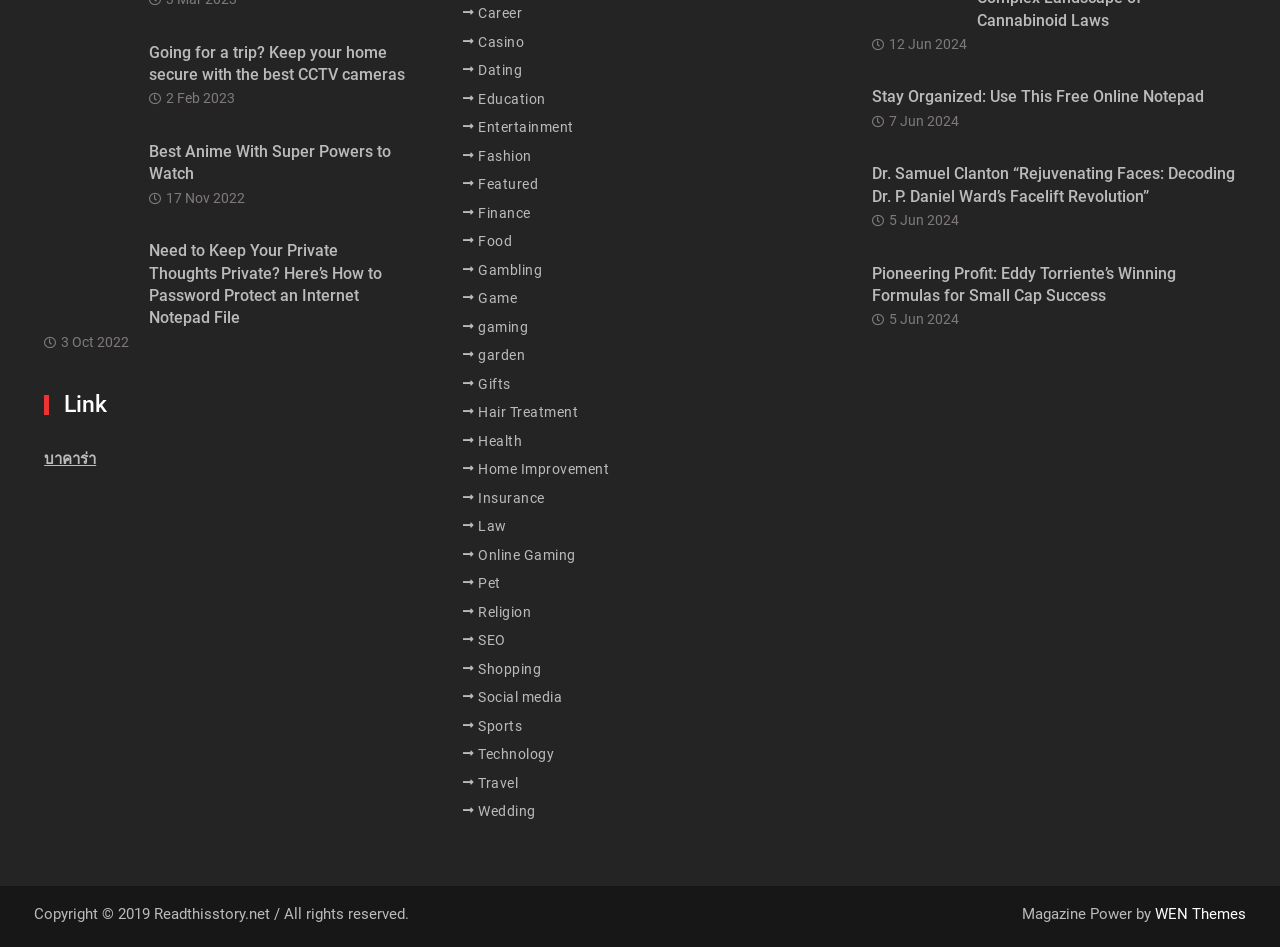Indicate the bounding box coordinates of the element that needs to be clicked to satisfy the following instruction: "Explore 'Career'". The coordinates should be four float numbers between 0 and 1, i.e., [left, top, right, bottom].

[0.373, 0.001, 0.408, 0.027]